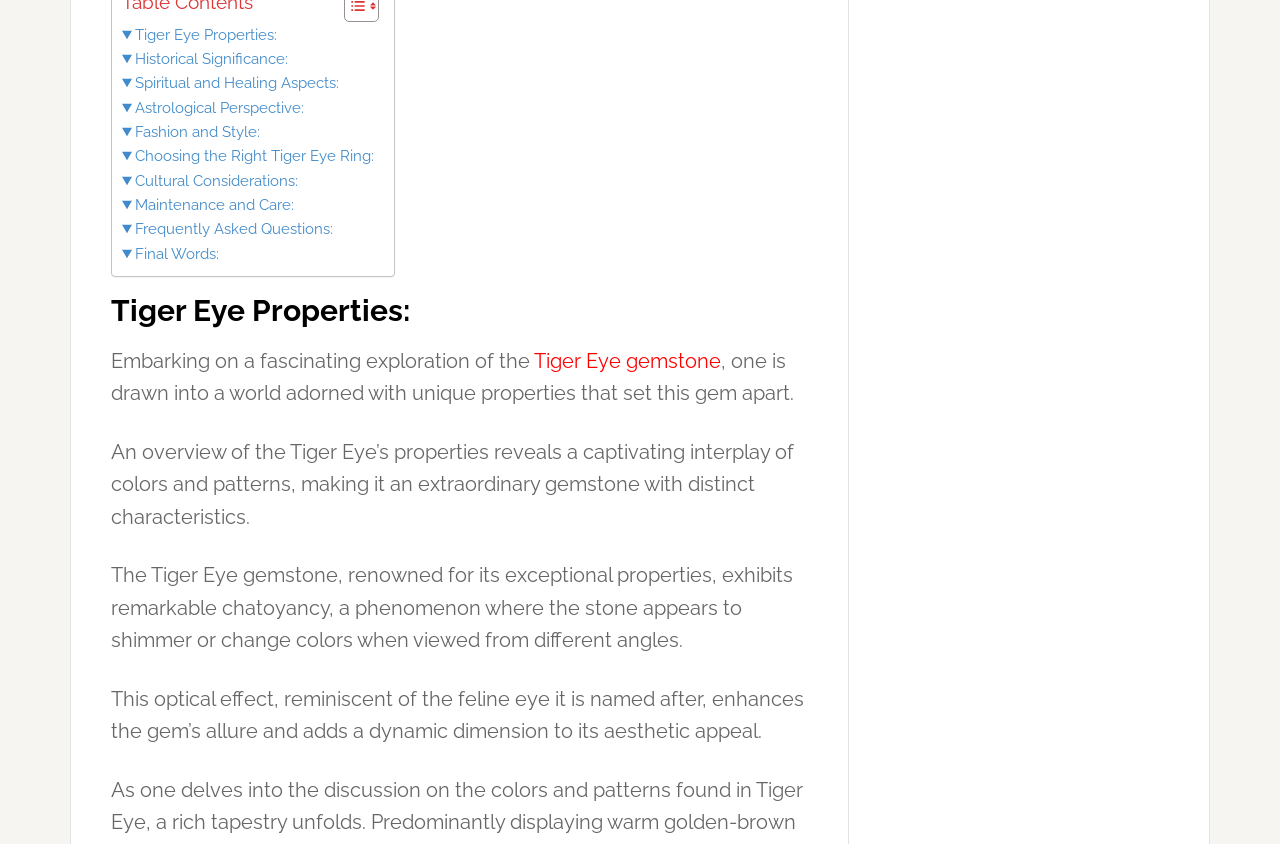What is the name of the phenomenon that makes Tiger Eye gemstone appear to shimmer?
Please provide a single word or phrase as your answer based on the image.

Chatoyancy